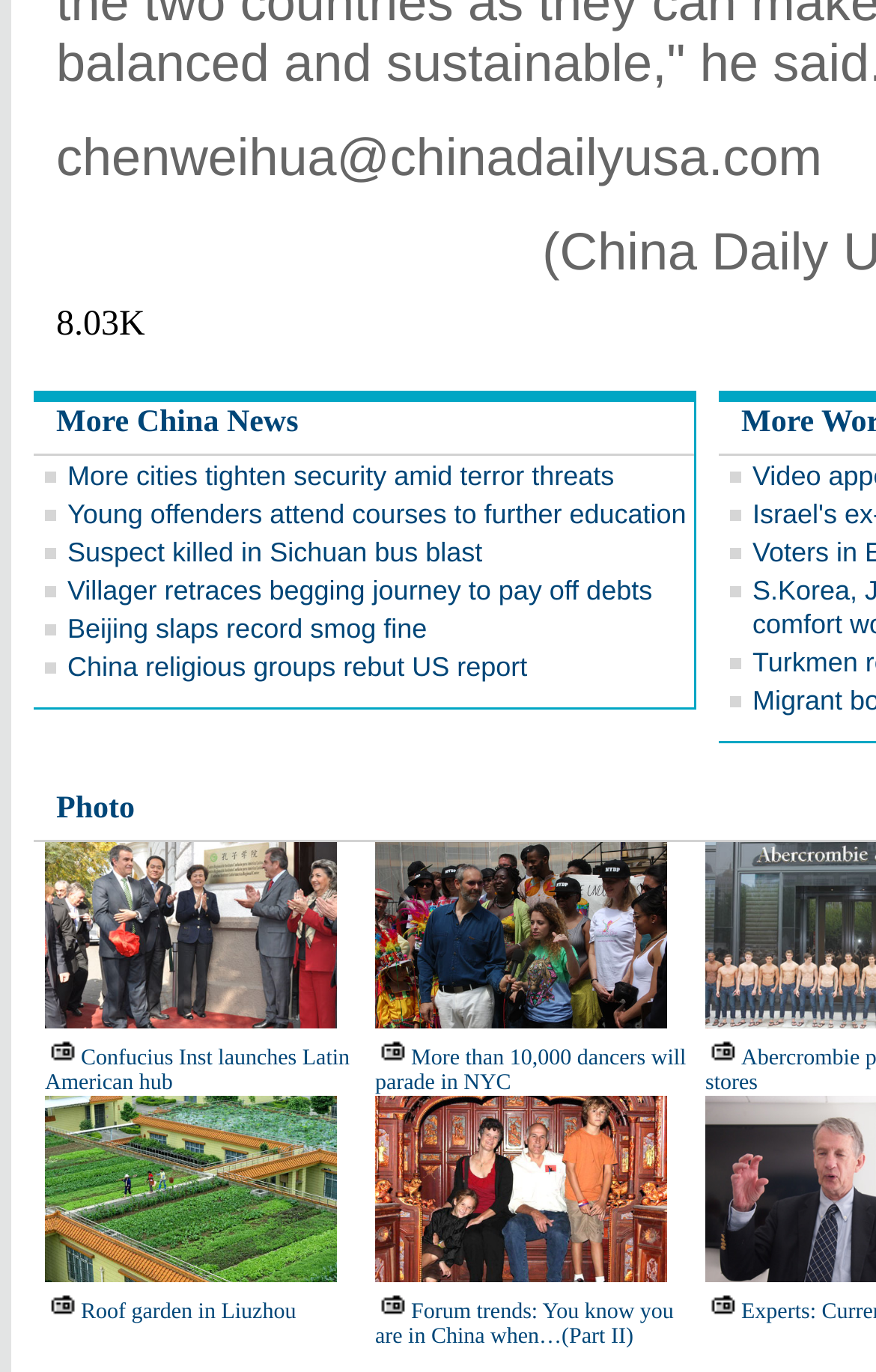How many news links are on the page?
Observe the image and answer the question with a one-word or short phrase response.

9